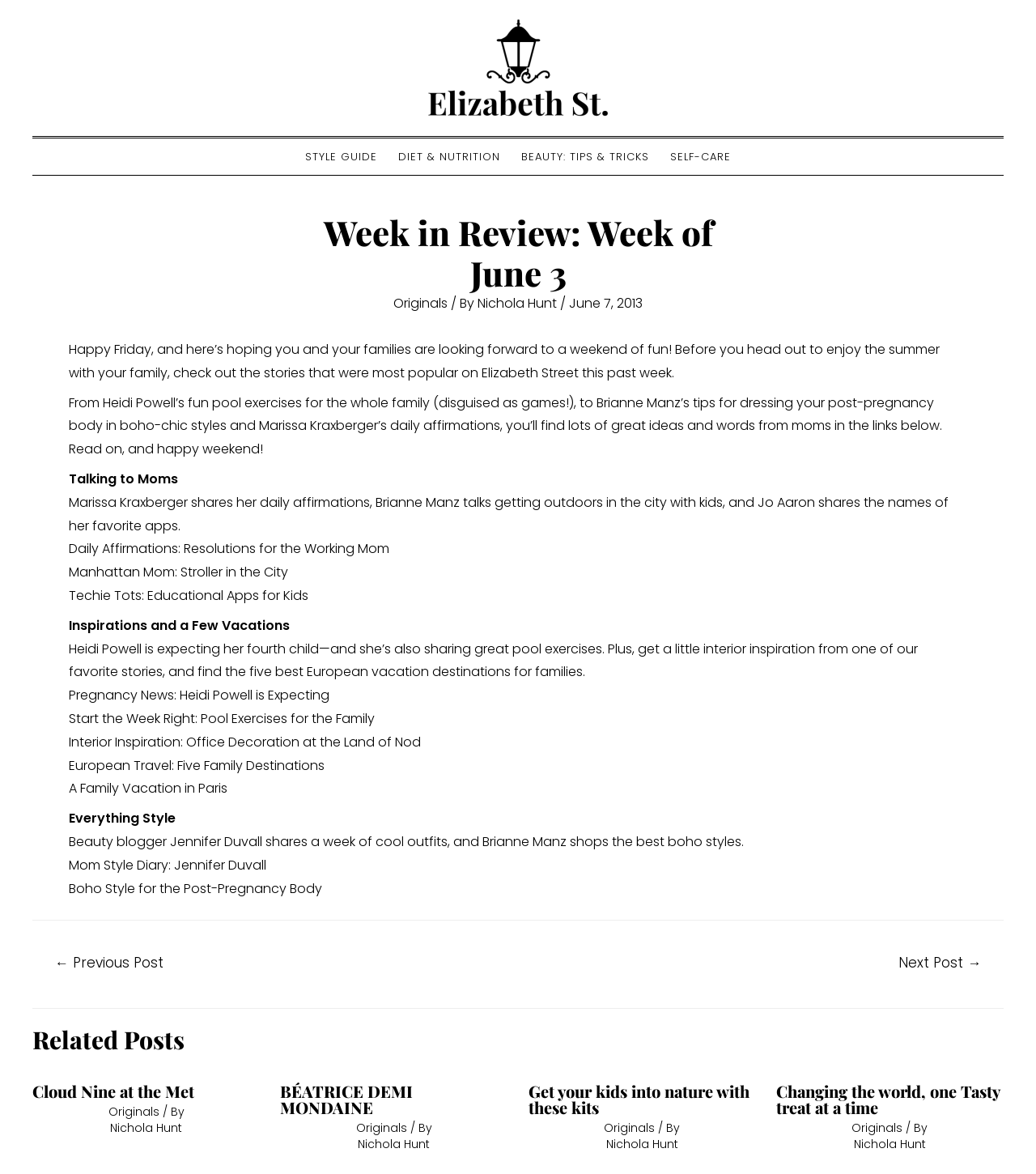Describe all the key features and sections of the webpage thoroughly.

This webpage is a blog post titled "Week in Review: Week of June 3" with a focus on family and lifestyle. At the top, there is a navigation menu with links to "STYLE GUIDE", "DIET & NUTRITION", "BEAUTY: TIPS & TRICKS", and "SELF-CARE". Below the navigation menu, there is a large article section that takes up most of the page.

The article section is divided into several sections, each with a heading and a brief summary of a story. The first section is an introduction to the week's most popular stories on Elizabeth Street, with a brief overview of the content. Below this introduction, there are several sections with headings such as "Talking to Moms", "Inspirations and a Few Vacations", and "Everything Style". Each of these sections contains a brief summary of a story, along with links to read more.

There are also several images on the page, including a large image at the top with the title "Elizabeth Street" and several smaller images scattered throughout the article sections. The images are not explicitly described, but they appear to be related to the stories being discussed.

At the bottom of the page, there are three related posts, each with a heading and a brief summary. These posts are titled "Cloud Nine at the Met", "BÉATRICE DEMI MONDAINE", and "Get your kids into nature with these kits". Each post has a link to read more, as well as information about the author and the original publication date.

Finally, there is a post navigation section at the very bottom of the page, with links to the previous and next posts.